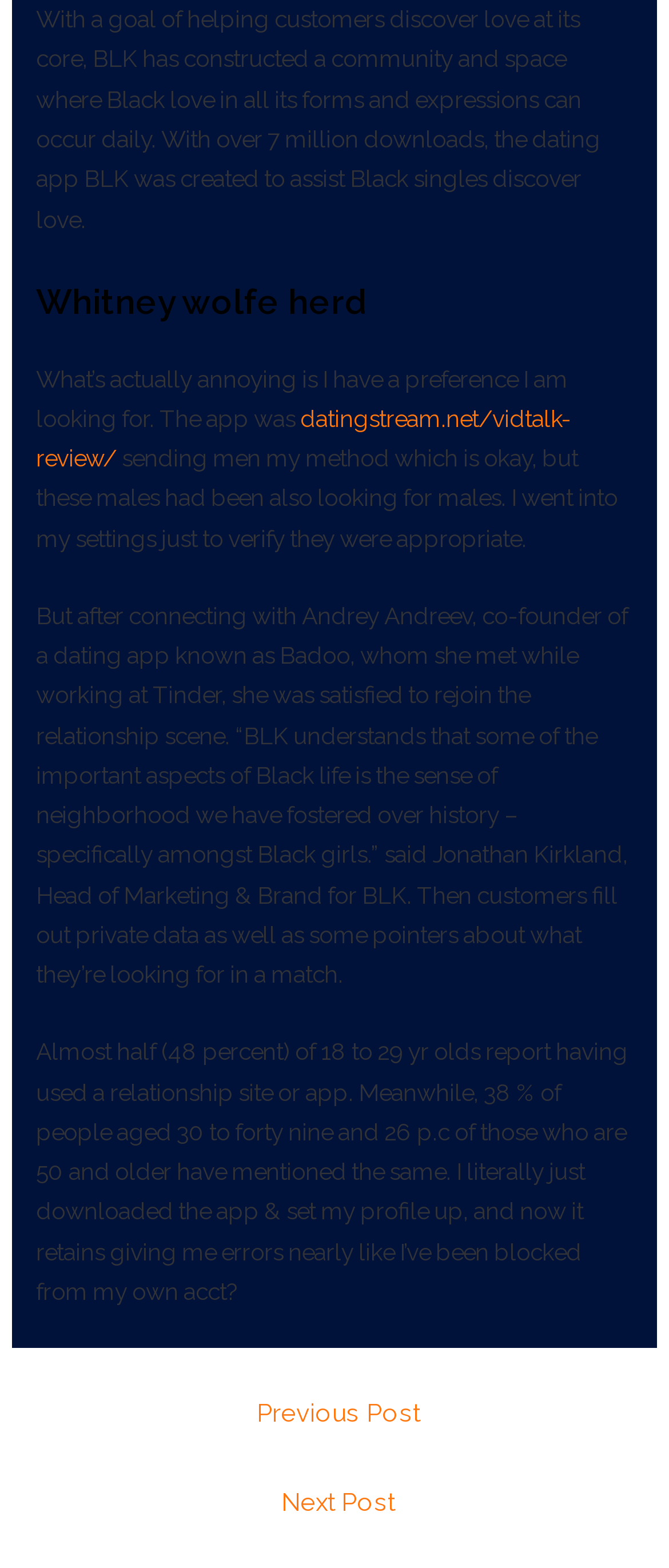What is the name of the dating app mentioned in the article?
Provide a one-word or short-phrase answer based on the image.

BLK